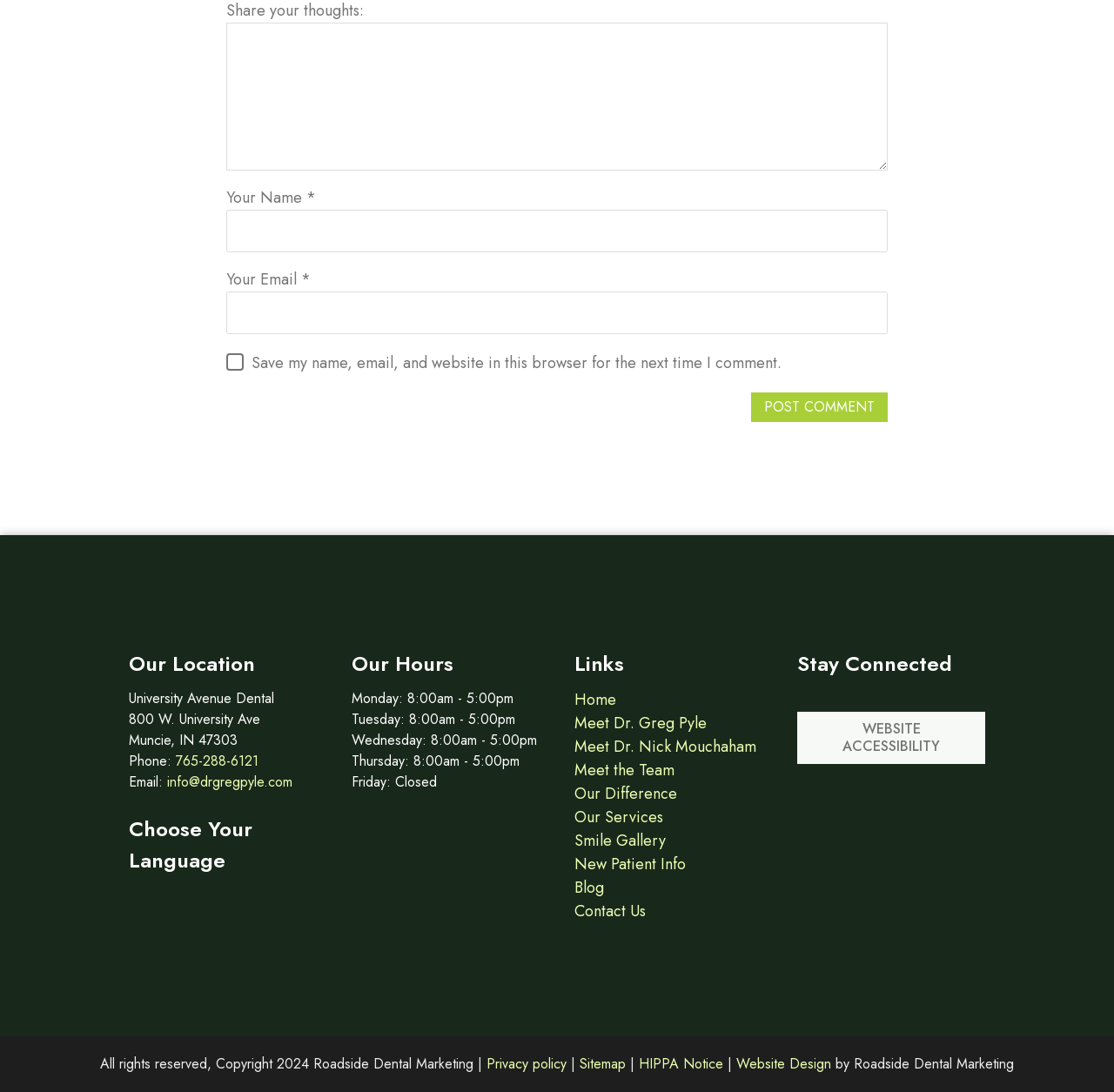What is the phone number of University Avenue Dental?
Answer briefly with a single word or phrase based on the image.

765-288-6121